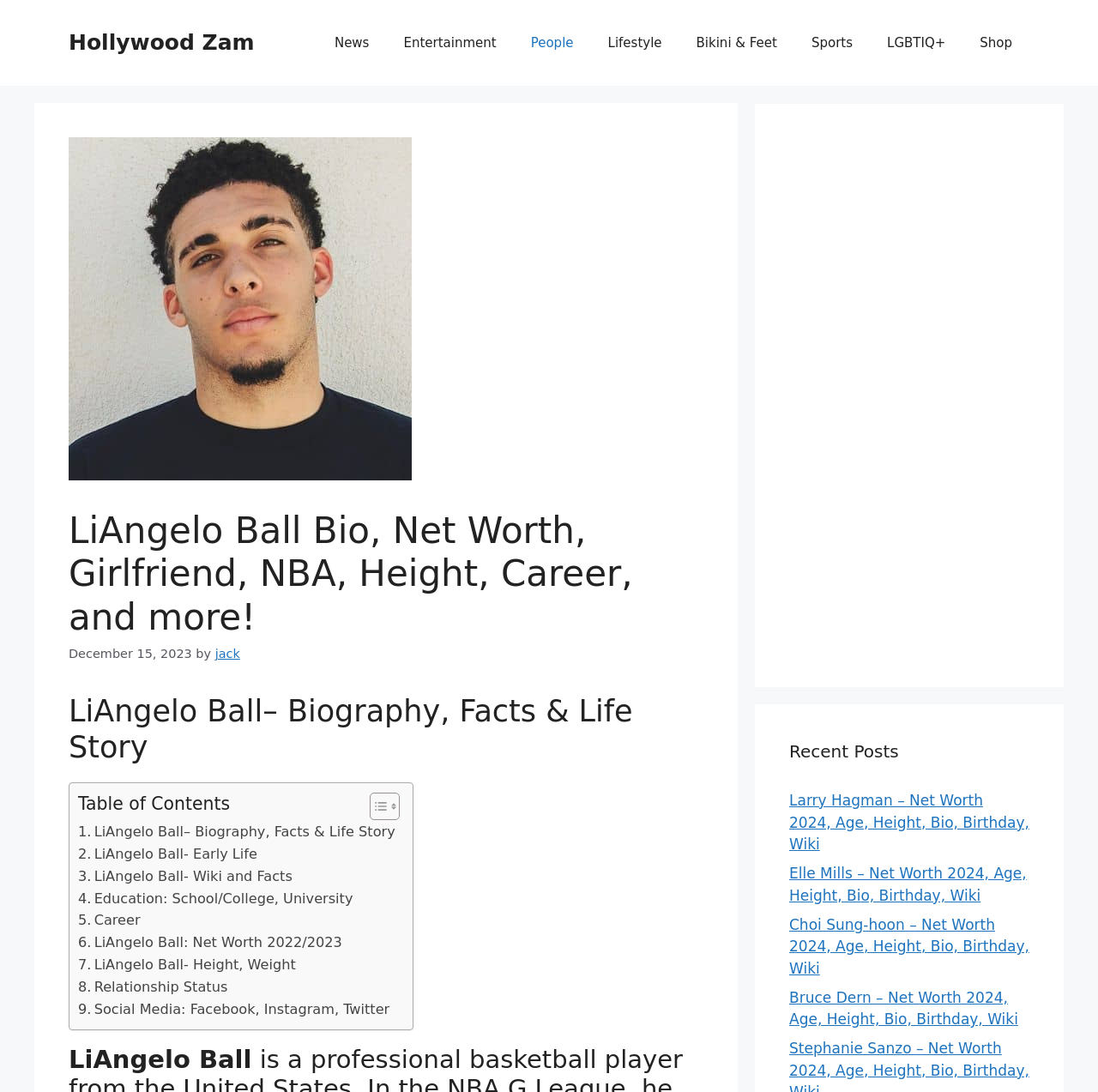Kindly determine the bounding box coordinates of the area that needs to be clicked to fulfill this instruction: "Click on the 'LiAngelo Ball: Net Worth 2022/2023' link".

[0.071, 0.853, 0.312, 0.874]